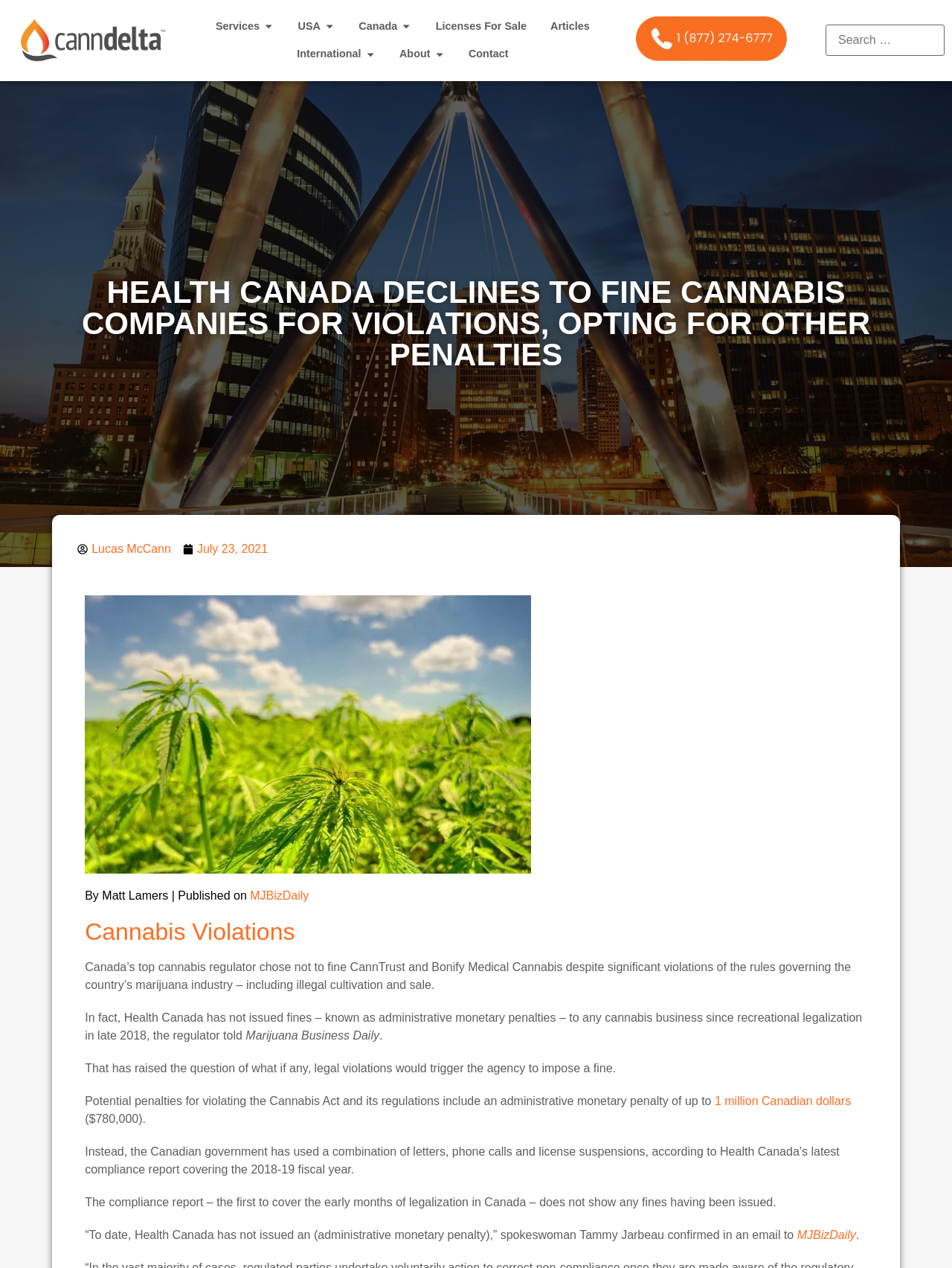What is the publication date of the article?
Refer to the image and provide a thorough answer to the question.

I found the publication date 'July 23, 2021' in the link element with the text 'July 23, 2021' which is likely to be the publication date of the article.